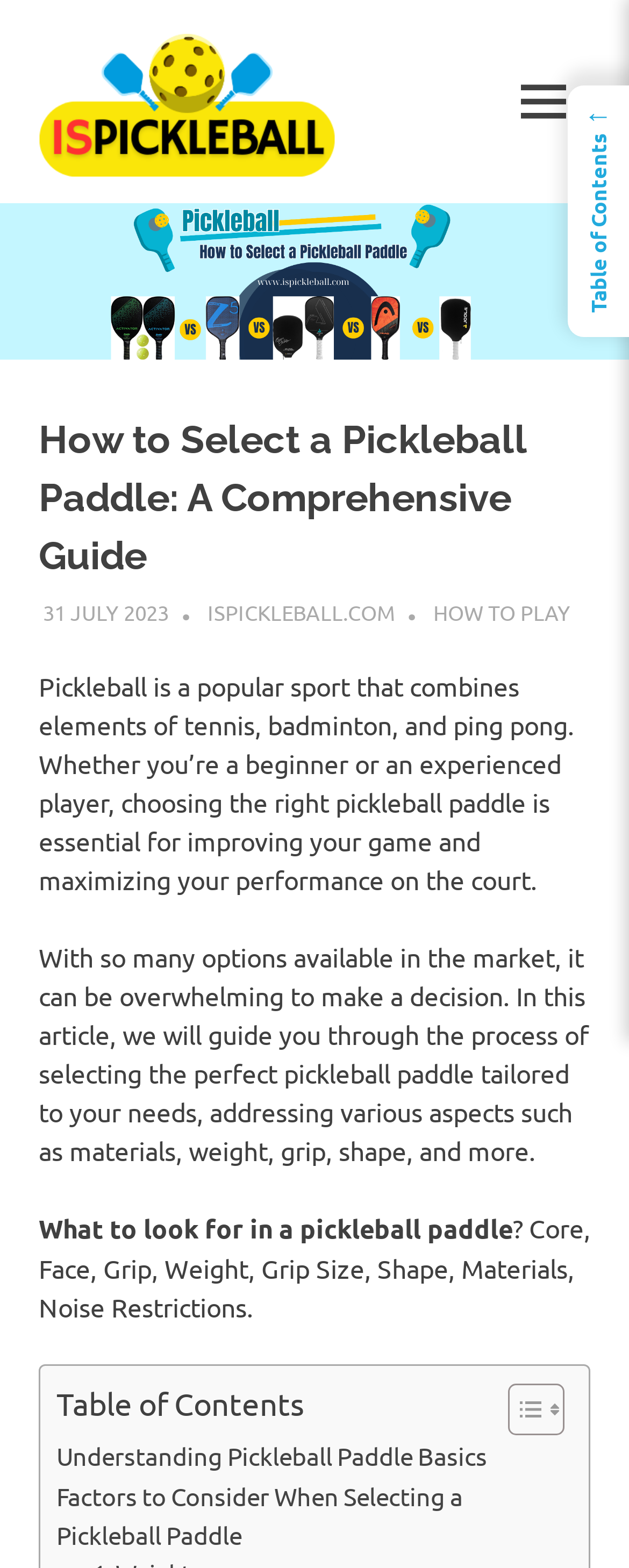Determine the bounding box coordinates for the element that should be clicked to follow this instruction: "Return to Table of Contents". The coordinates should be given as four float numbers between 0 and 1, in the format [left, top, right, bottom].

[0.902, 0.055, 1.0, 0.215]